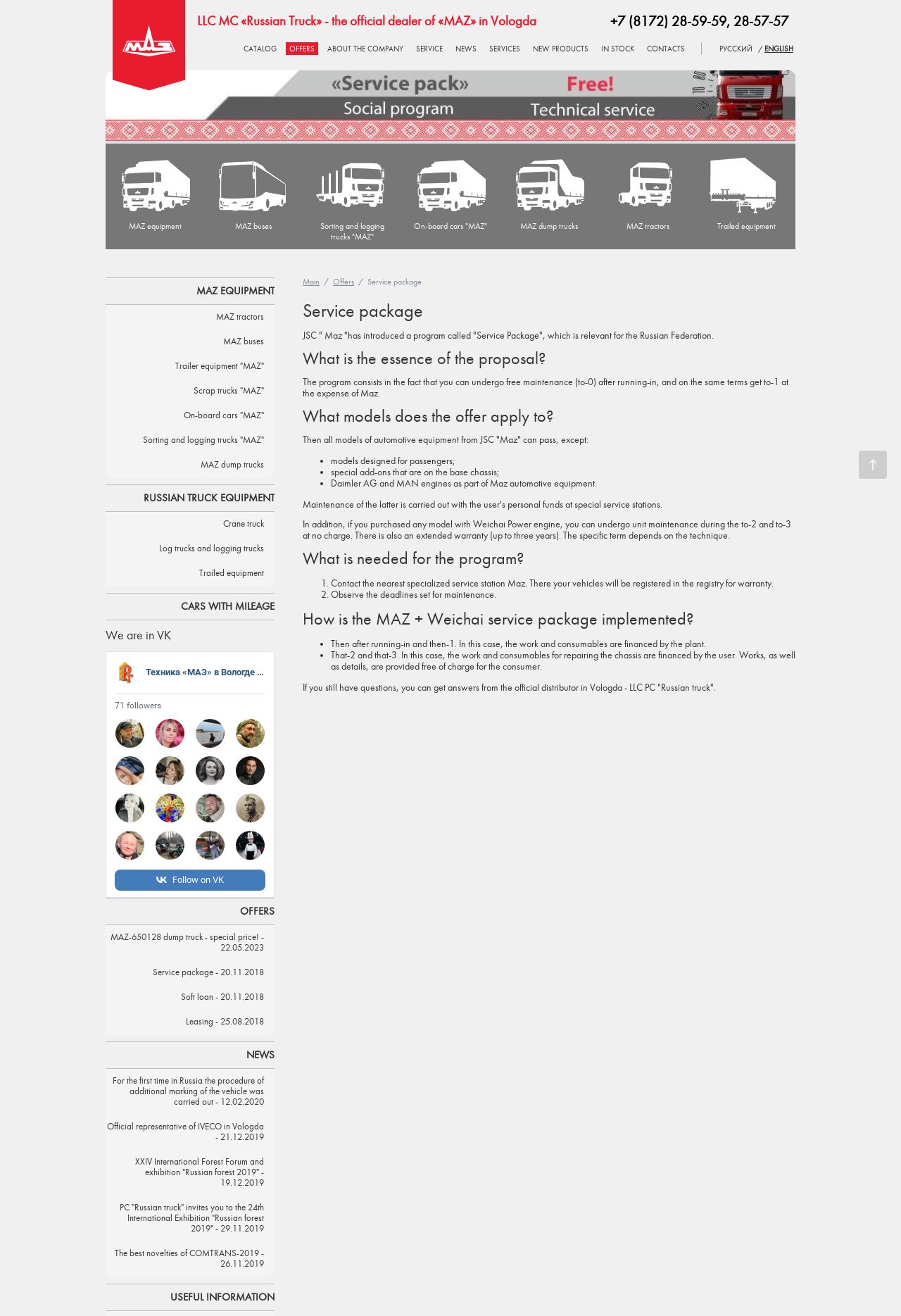Generate a thorough caption detailing the webpage content.

This webpage appears to be the official website of a Russian truck company, LLC MC "Russian Truck", which is an authorized dealer of MAZ (Minsk Automobile Plant) in Vologda. 

At the top of the page, there is a link to the company's website, "volmaz.ru", accompanied by a small image. Below this, the company's name and description are displayed. The company's contact information, including phone numbers, is also provided.

The main navigation menu is located below the company's description, with links to various sections such as "CATALOG", "OFFERS", "ABOUT THE COMPANY", "SERVICE", "NEWS", "SERVICES", "NEW PRODUCTS", "IN STOCK", and "CONTACTS". There are also language options, "РУССКИЙ" (Russian) and "ENGLISH", at the top right corner of the page.

The main content of the page is divided into several sections. The first section is about the "Service package" offered by MAZ, which includes free maintenance and warranty services for certain models of MAZ vehicles. The section provides detailed information about the program, including its essence, applicable models, and requirements.

Below this section, there are links to various MAZ equipment models, including buses, dump trucks, tractors, and more. There are also links to news articles, including ones about the company's participation in exhibitions and its introduction of new services.

At the bottom of the page, there is a section titled "USEFUL INFORMATION", which appears to provide additional resources or links to other relevant websites. There is also a heading "We are in VK" (VK is a Russian social media platform) with an iframe below it, likely displaying the company's VK page.

Overall, the webpage provides a wealth of information about the company and its services, as well as its products and news.